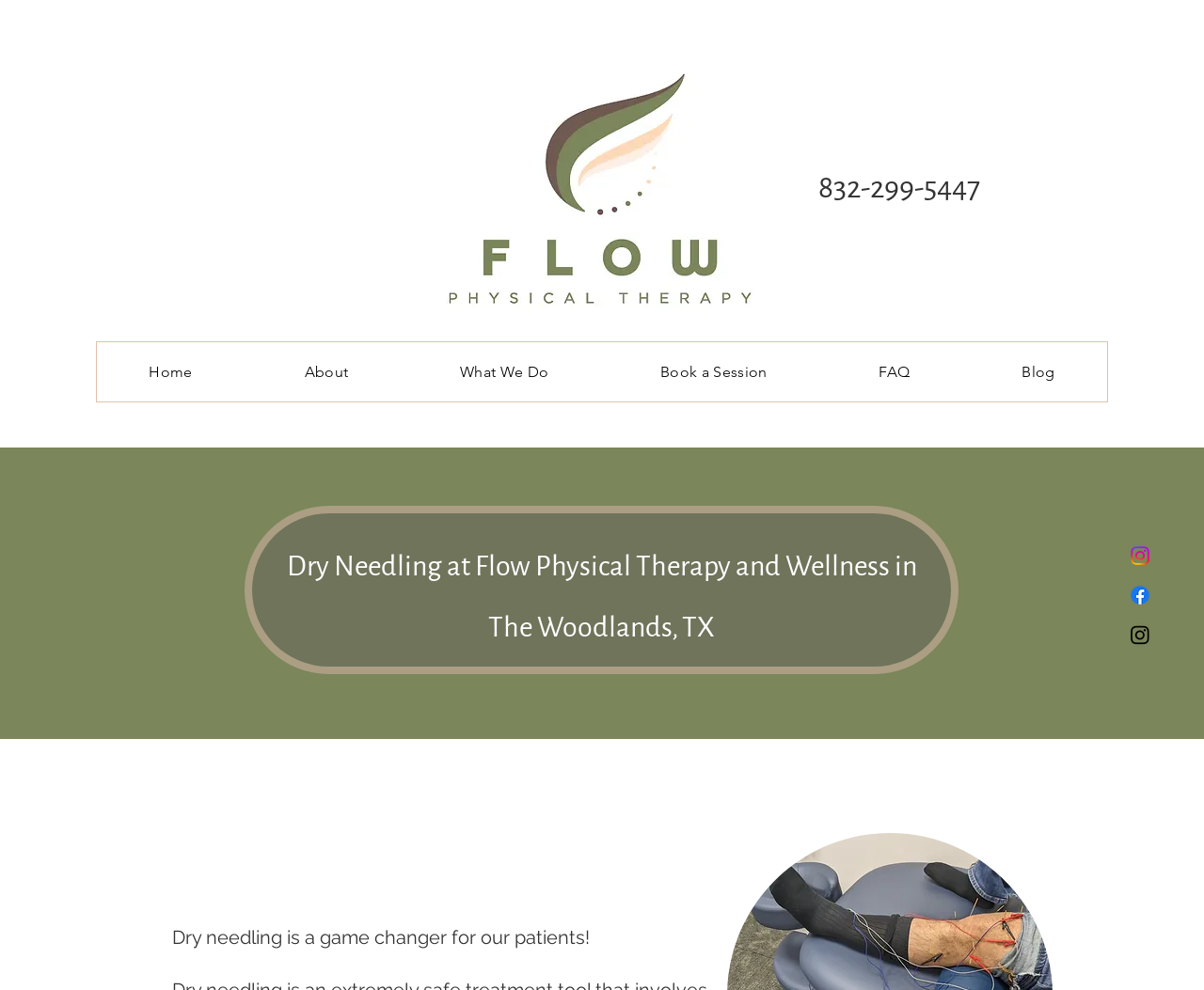Kindly determine the bounding box coordinates for the area that needs to be clicked to execute this instruction: "Book a Session".

[0.505, 0.346, 0.68, 0.406]